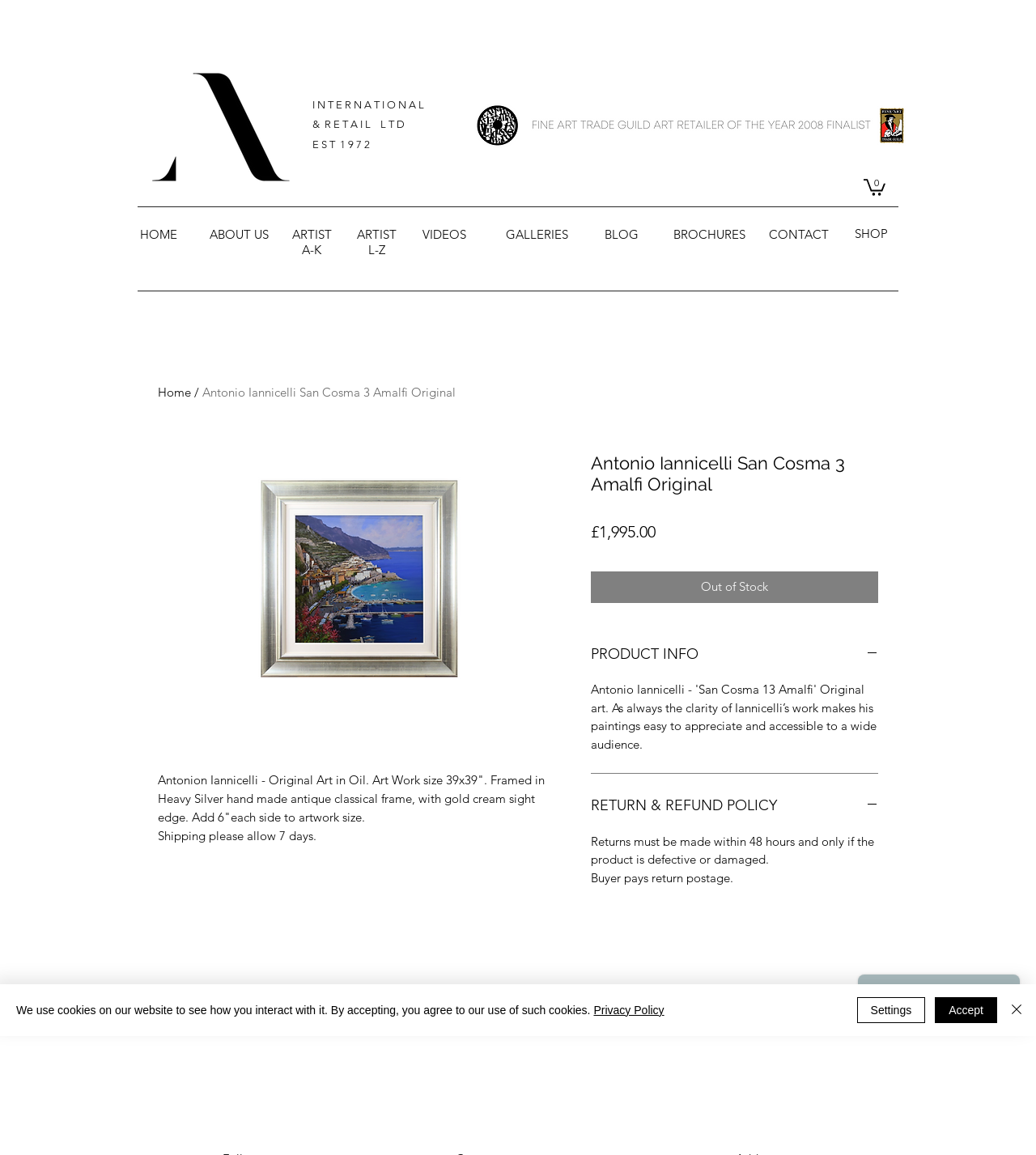What is the material of the frame?
Use the screenshot to answer the question with a single word or phrase.

Heavy Silver